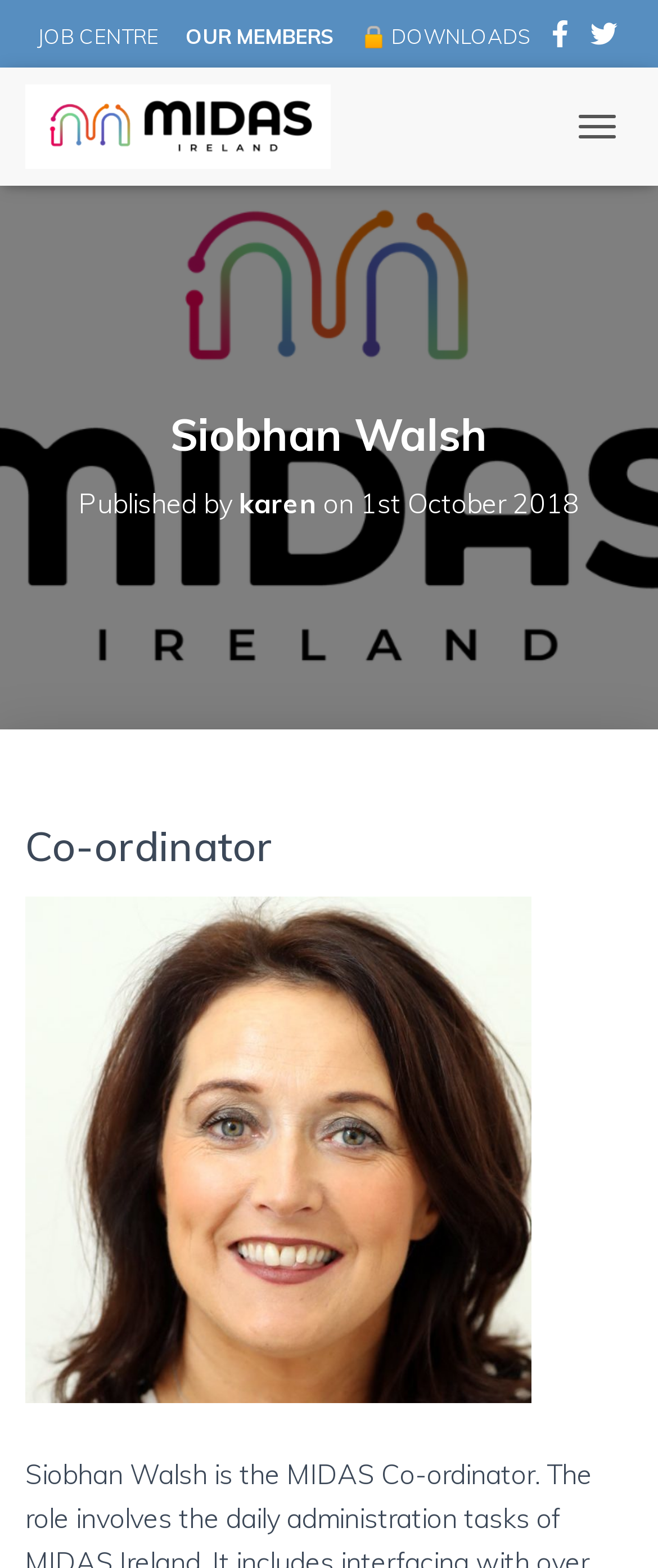Answer the question with a brief word or phrase:
What is the role of Siobhan Walsh?

Co-ordinator